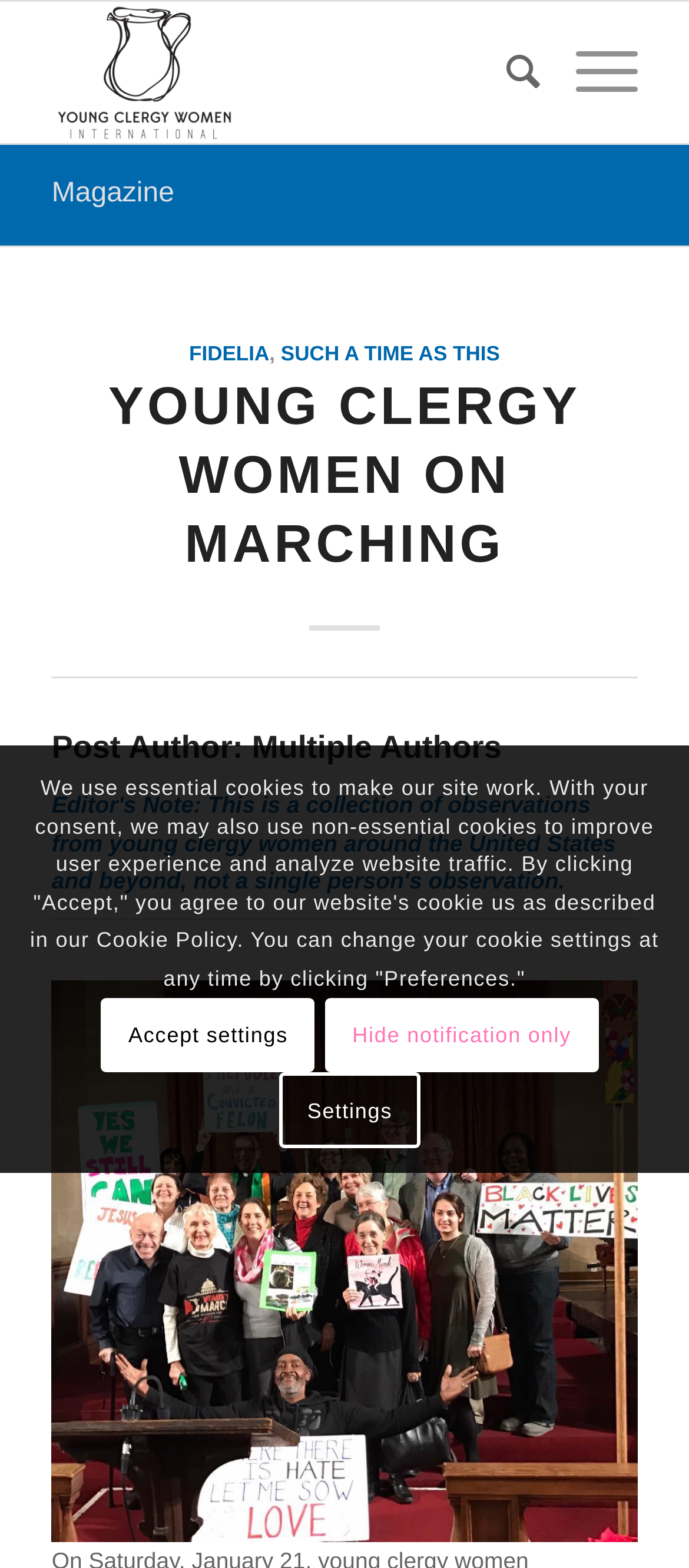Explain in detail what is displayed on the webpage.

The webpage is about Young Clergy Women International, with a focus on their participation in the Women's March on Washington, DC, and sister marches worldwide. 

At the top left of the page, there is a logo of Young Clergy Women International, accompanied by a link to the organization's website. To the right of the logo, there are two menu items: "Search" and "Menu". 

Below the top section, there is a link to the "Magazine" section, which contains a header with the titles "FIDELIA" and "SUCH A TIME AS THIS". The main heading "YOUNG CLERGY WOMEN ON MARCHING" is centered below the magazine header. 

Underneath the main heading, there is a horizontal separator, followed by a subheading "Post Author: Multiple Authors". Another horizontal separator is placed below the subheading. 

The main content of the page is an image that takes up most of the page's width, stretching from the top to the bottom of the content area. 

At the bottom of the page, there is a notification about the website's cookie policy, with links to "Accept settings", "Hide notification only", and "Settings".